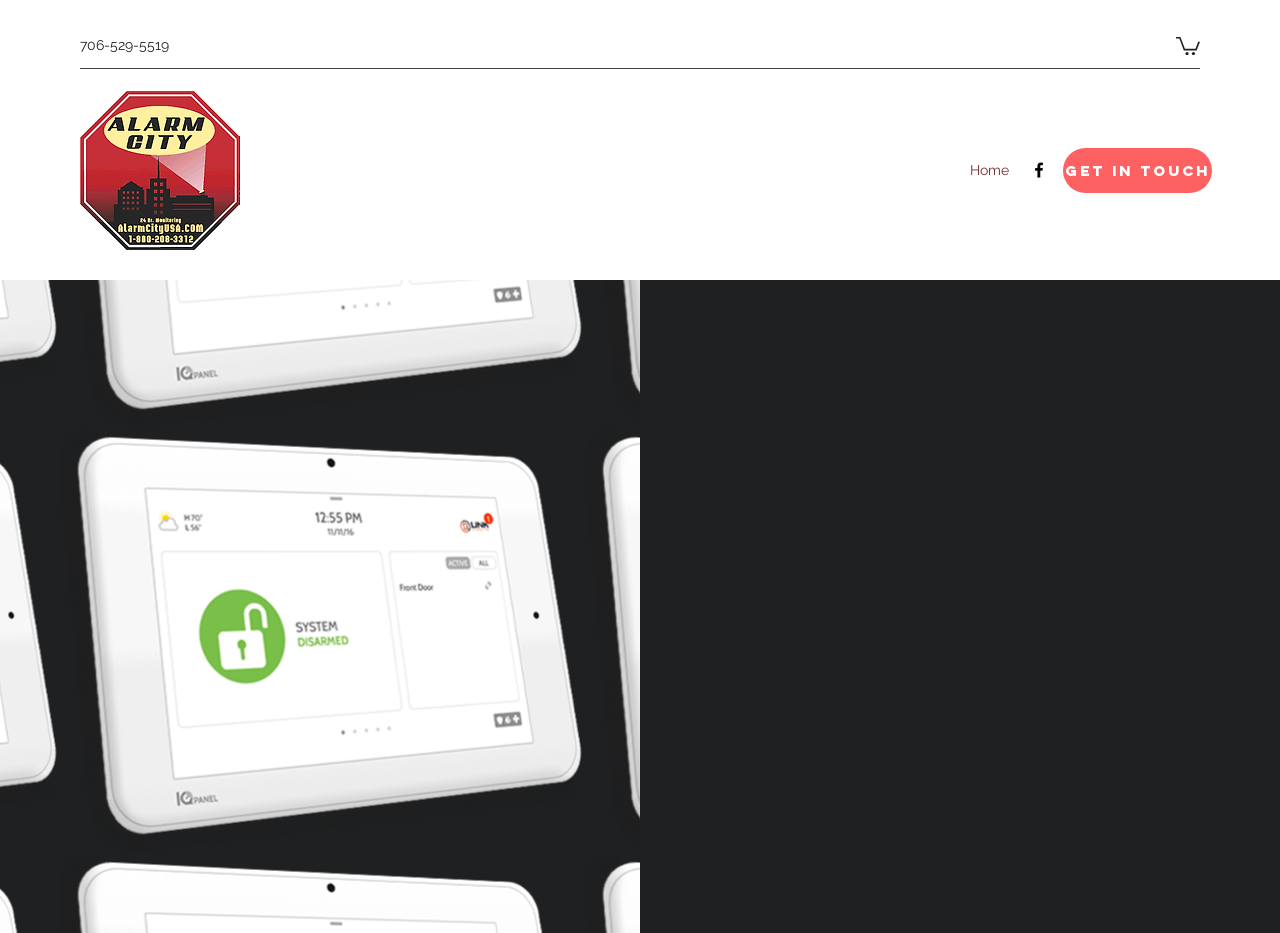Analyze the image and give a detailed response to the question:
What is the purpose of the 'Get In Touch' button?

I inferred the purpose of the 'Get In Touch' button by its location and the surrounding text, which suggests that it is a call-to-action to contact the company, likely to inquire about their services or to place an order.